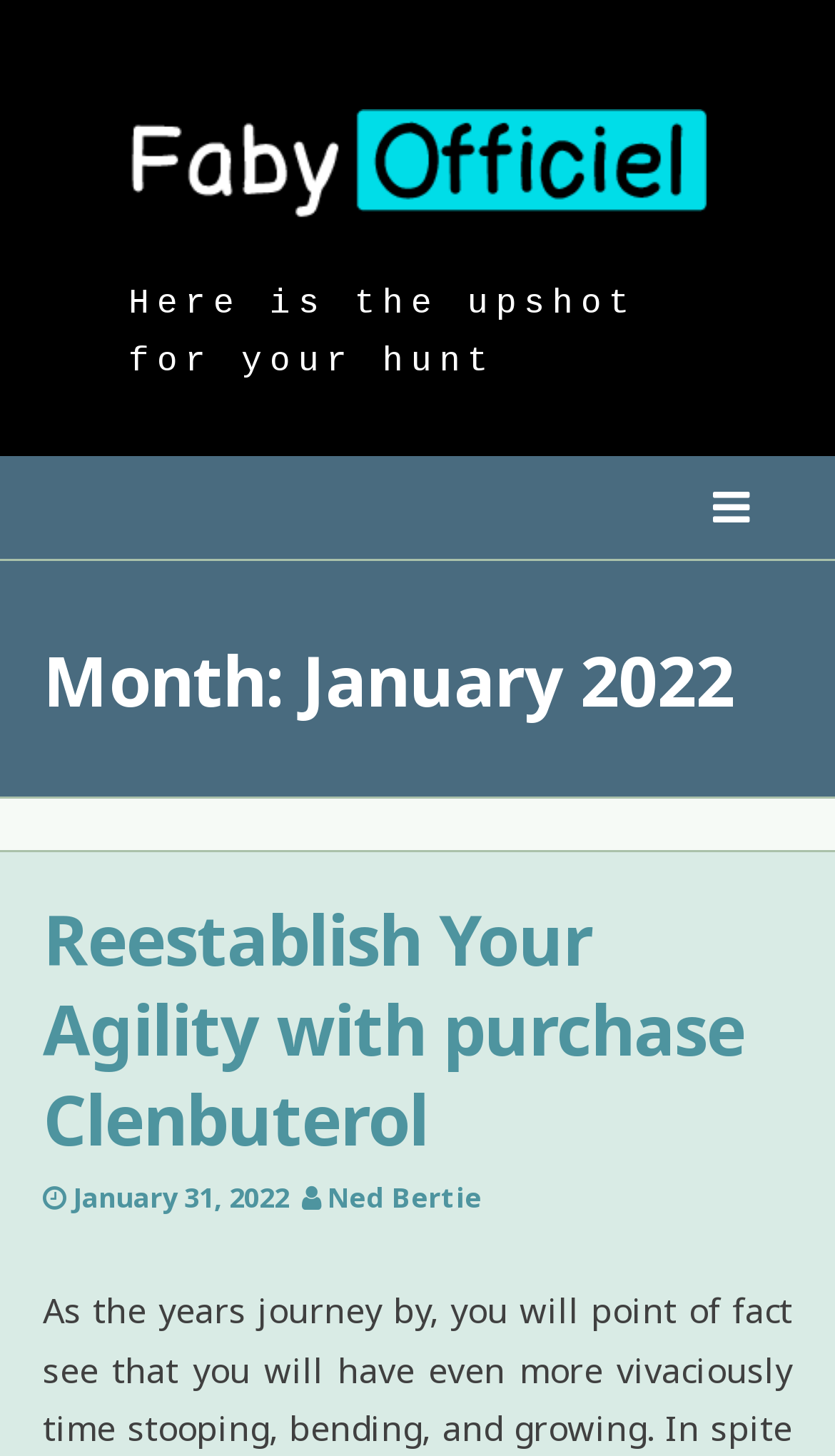Identify the bounding box coordinates of the HTML element based on this description: "Ned Bertie".

[0.392, 0.809, 0.577, 0.836]